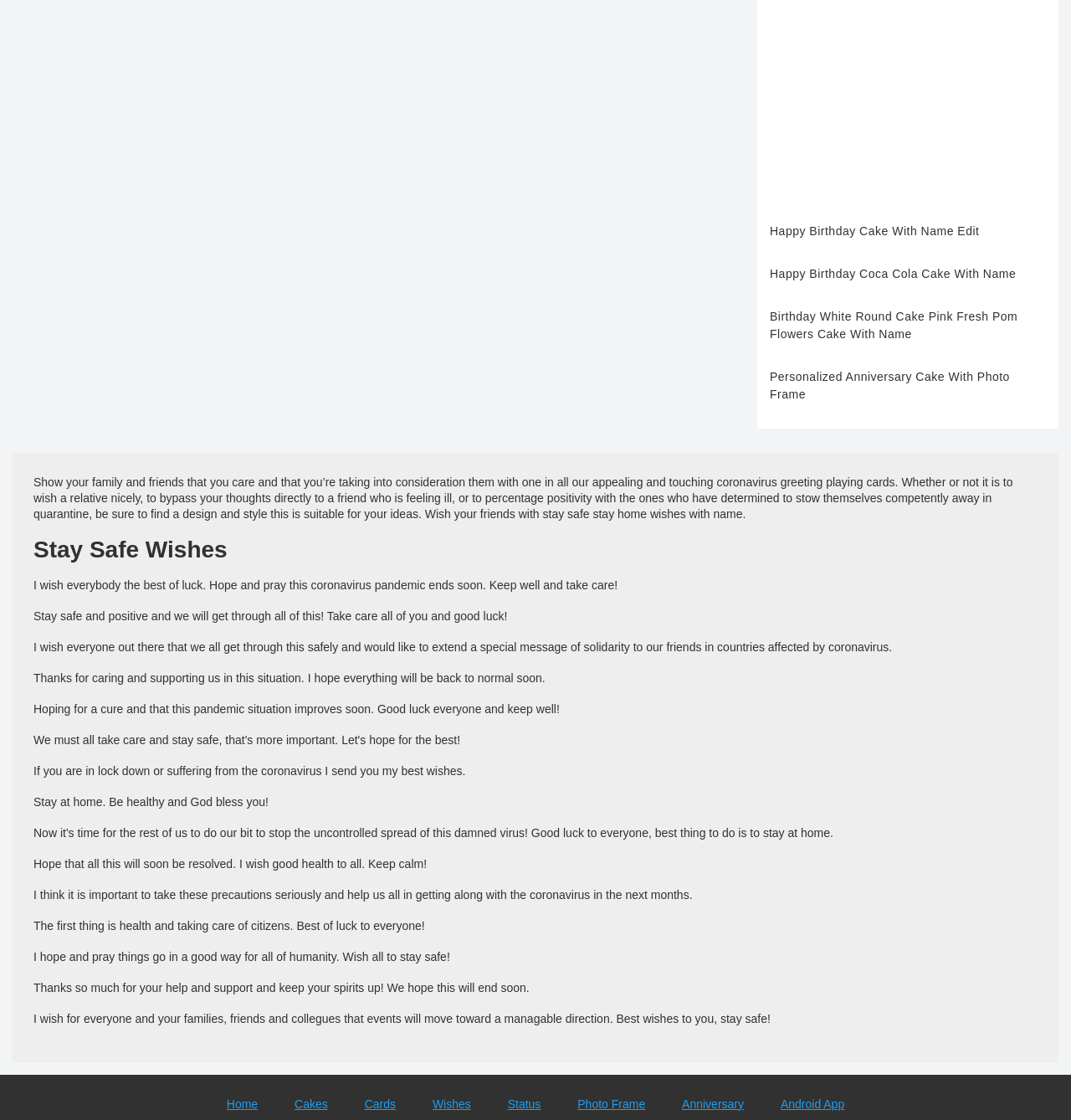What is the main topic of this webpage?
Using the information presented in the image, please offer a detailed response to the question.

The main topic of this webpage is 'Stay Safe Wishes' because the heading 'Stay Safe Wishes' is prominently displayed on the webpage, and the content of the webpage is focused on providing wishes and messages related to staying safe during the coronavirus pandemic.